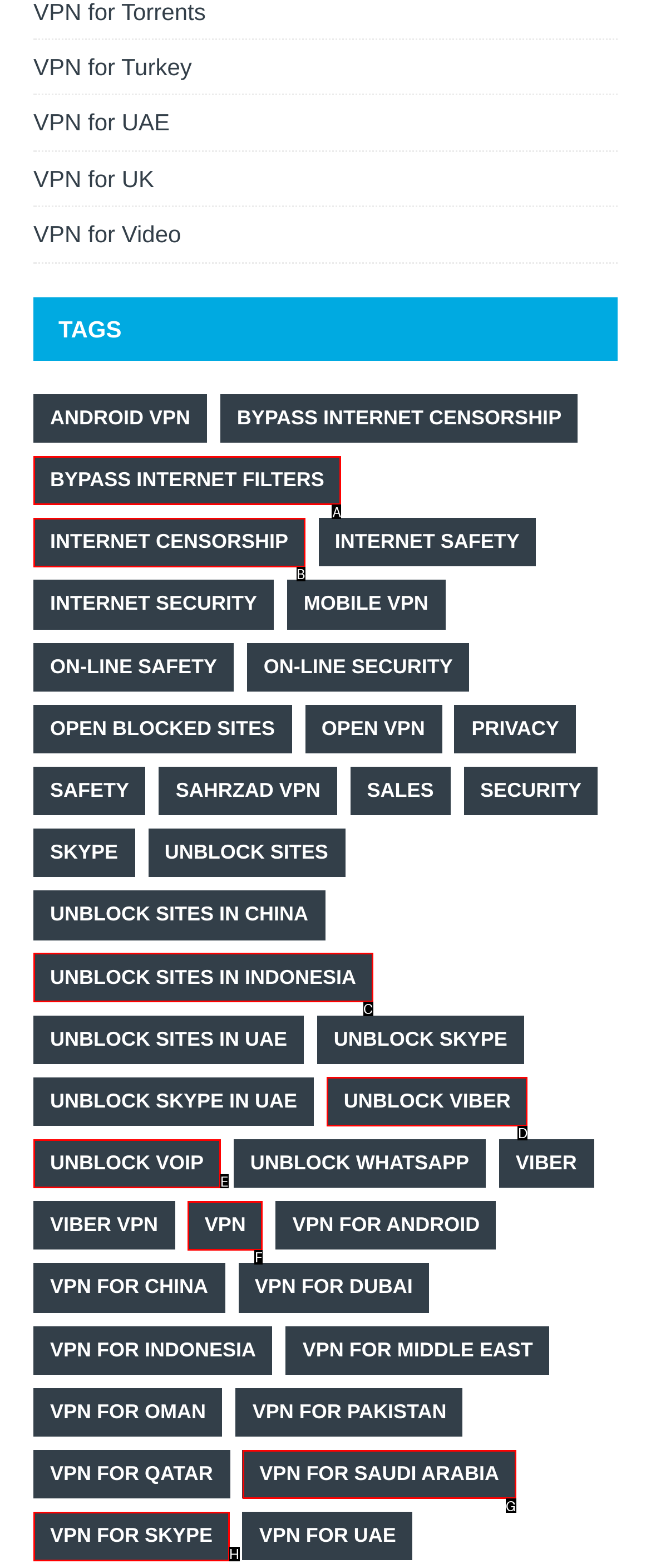Identify the HTML element that matches the description: vpn
Respond with the letter of the correct option.

F